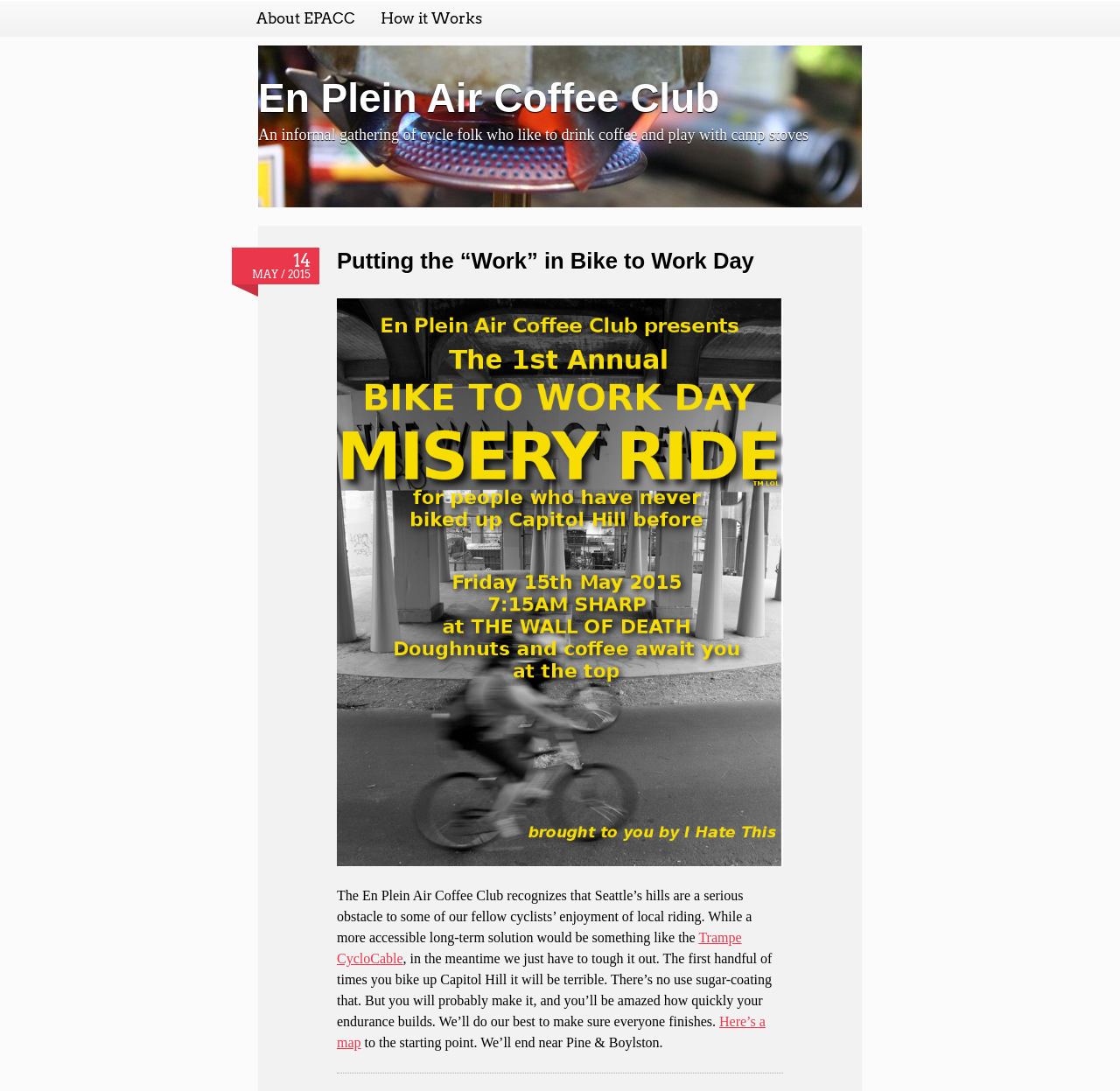Please extract the webpage's main title and generate its text content.

En Plein Air Coffee Club